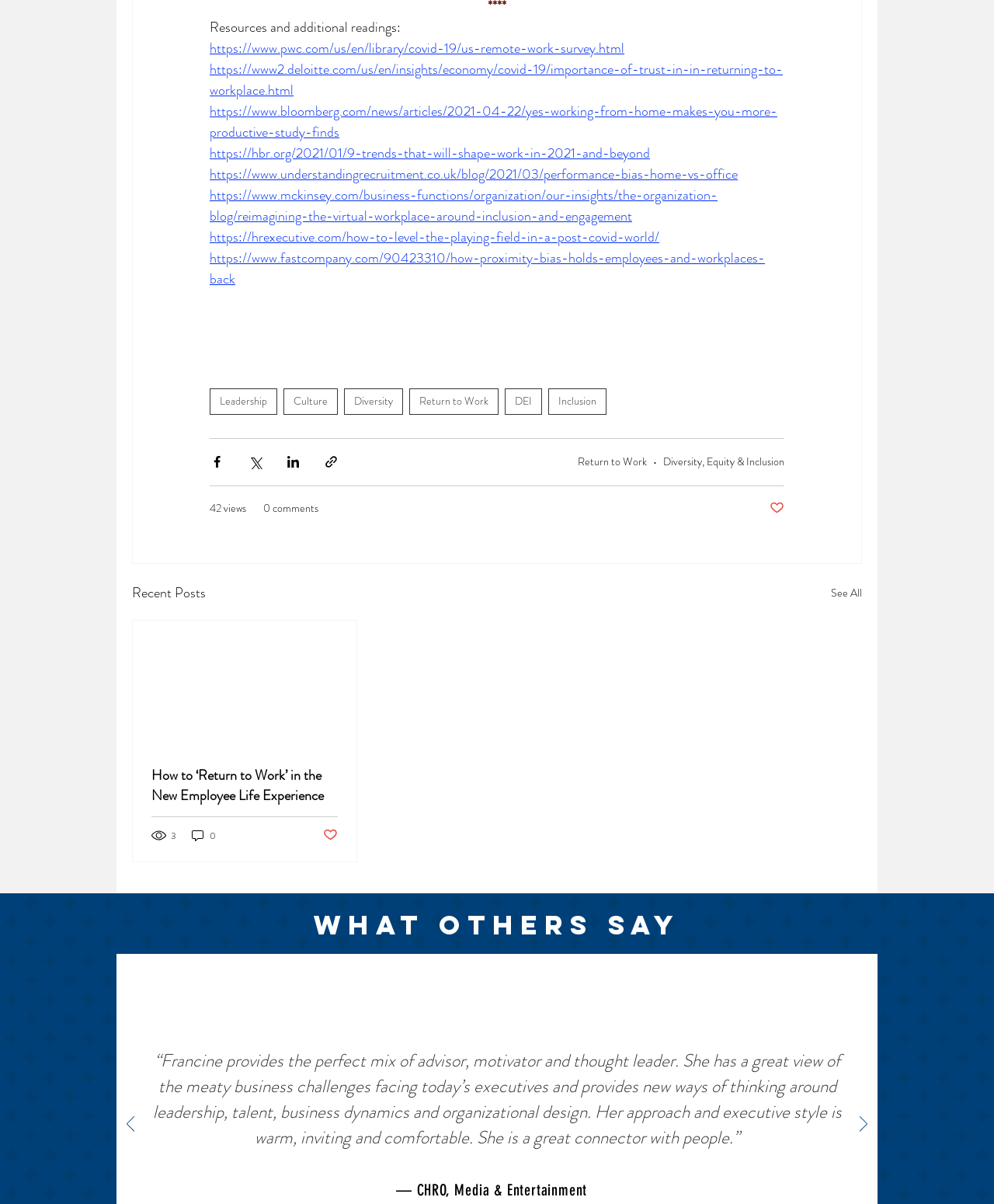Can you identify the bounding box coordinates of the clickable region needed to carry out this instruction: 'Click on the 'Return to Work' link'? The coordinates should be four float numbers within the range of 0 to 1, stated as [left, top, right, bottom].

[0.412, 0.323, 0.502, 0.344]